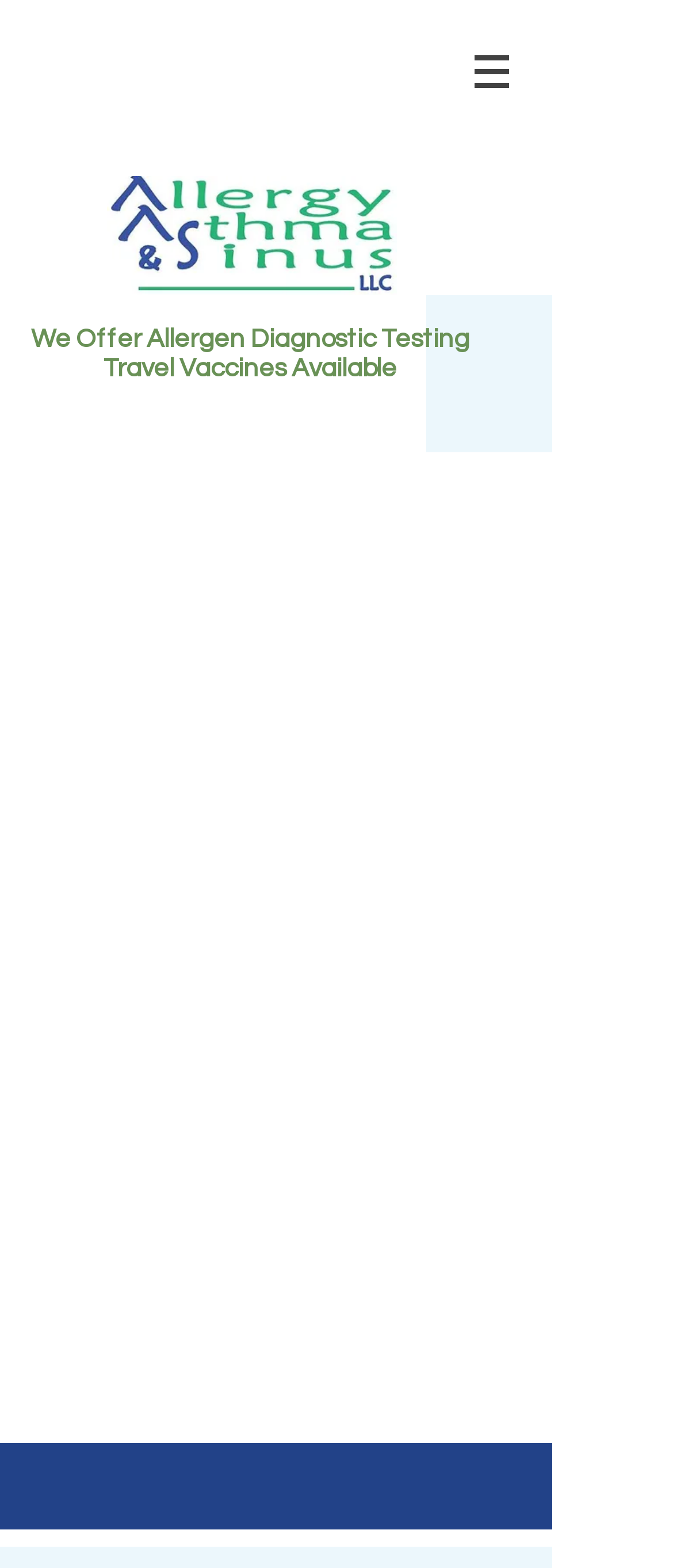Please respond to the question with a concise word or phrase:
What happens if a patient leaves the waiting area before 30 minutes?

may be prevented from receiving allergy shots